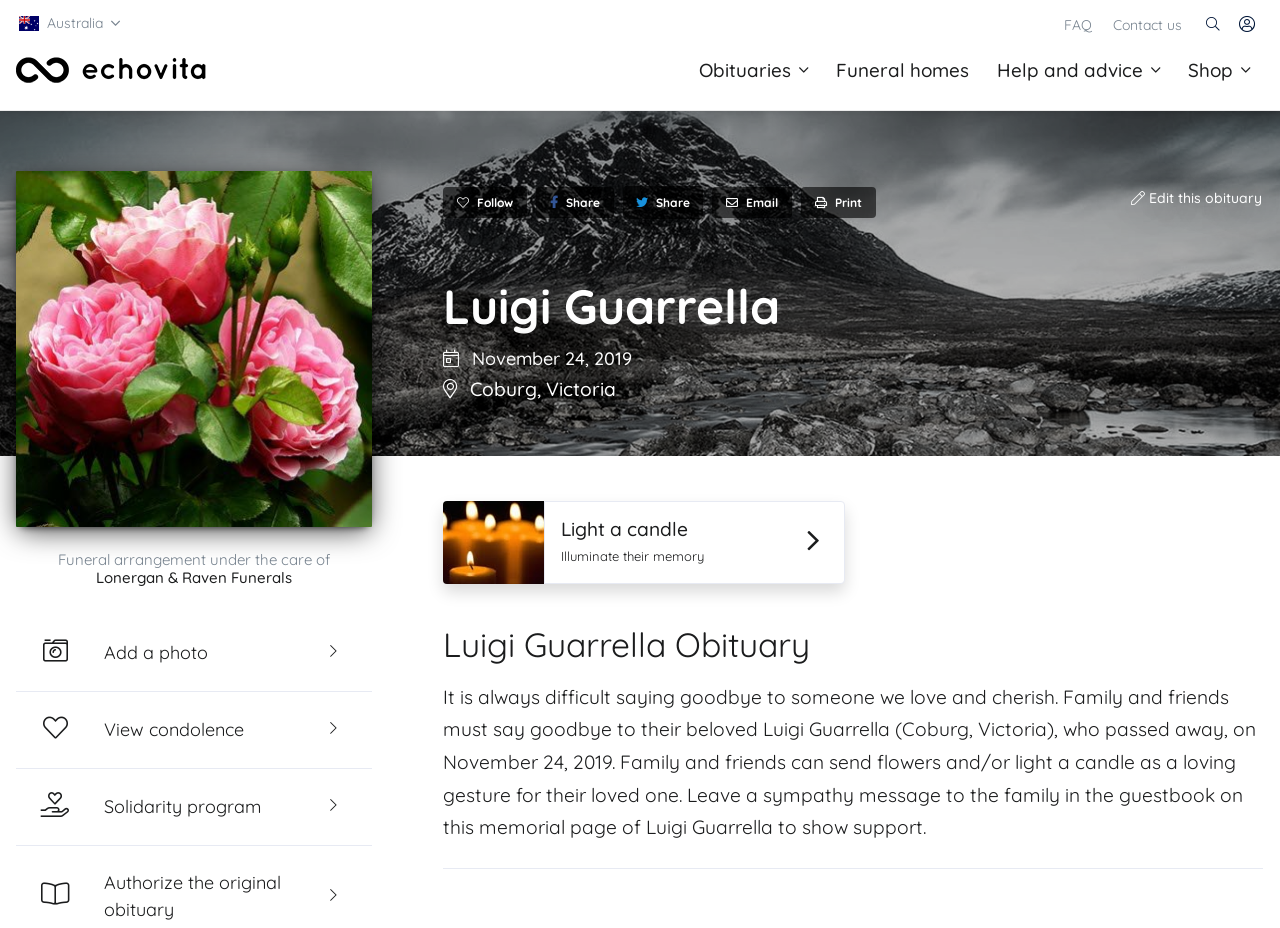Please identify the bounding box coordinates of the element I need to click to follow this instruction: "Follow on Facebook".

None